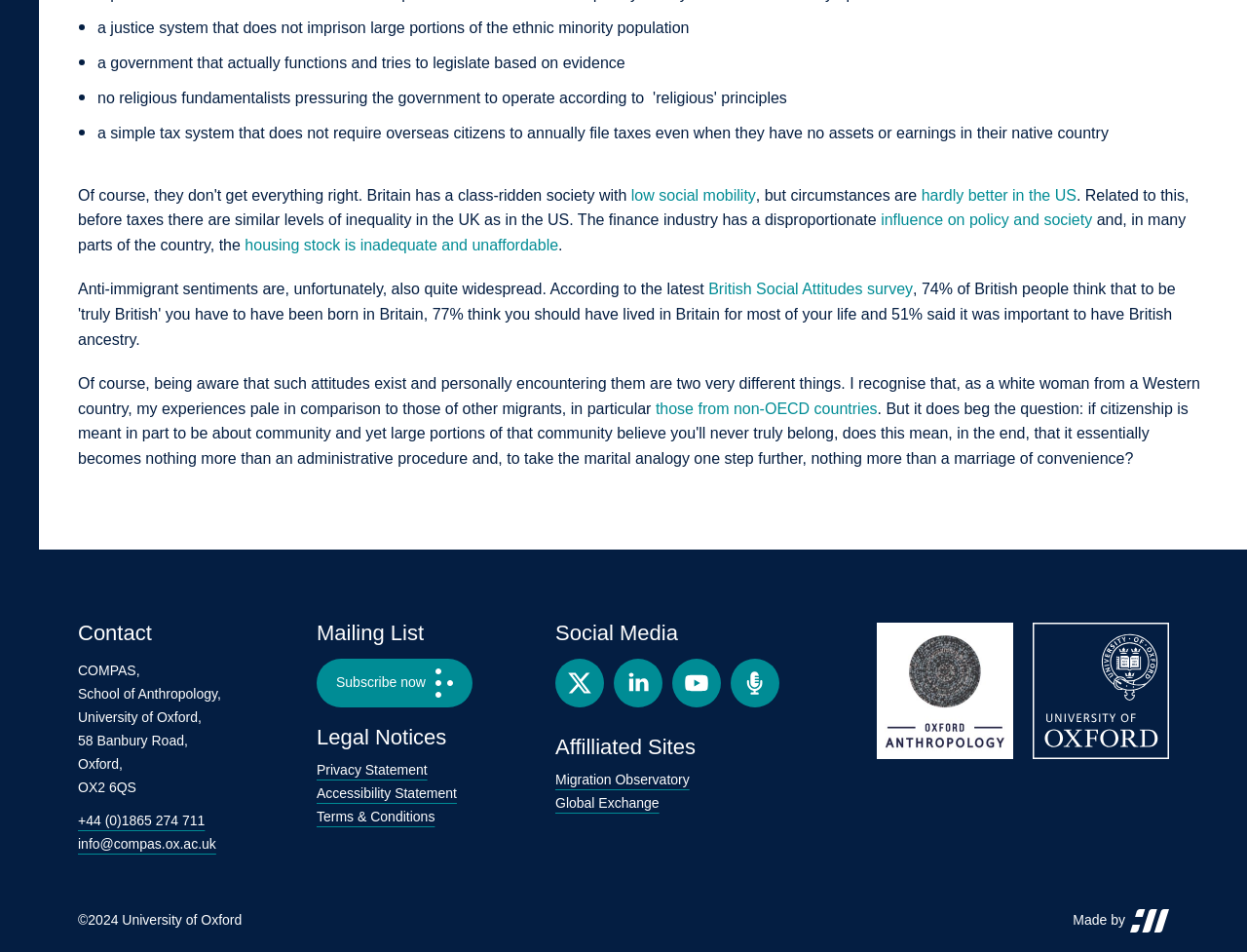Pinpoint the bounding box coordinates of the clickable area needed to execute the instruction: "Call the phone number". The coordinates should be specified as four float numbers between 0 and 1, i.e., [left, top, right, bottom].

[0.062, 0.853, 0.164, 0.87]